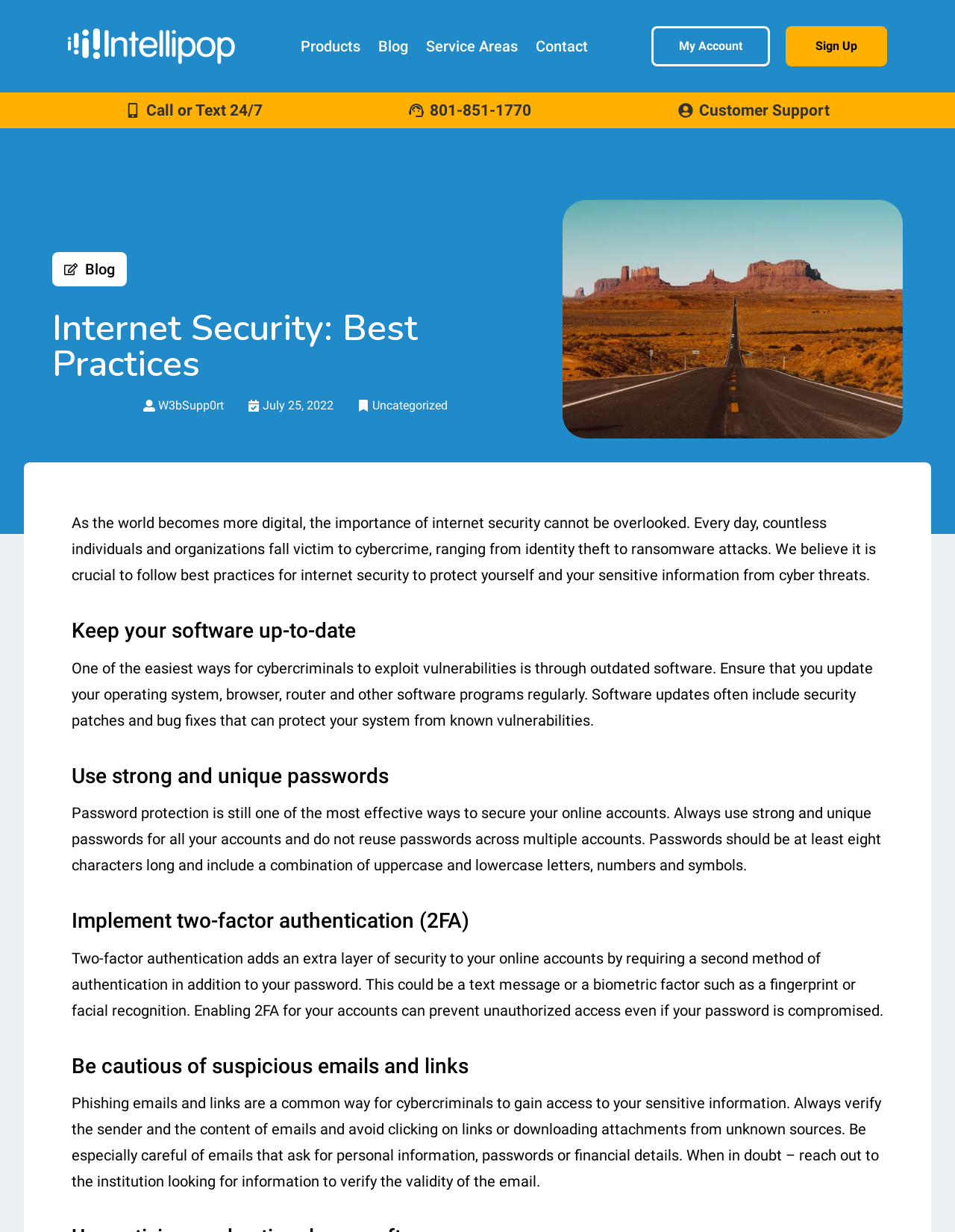Identify the bounding box coordinates of the part that should be clicked to carry out this instruction: "Read the blog post".

[0.067, 0.209, 0.12, 0.228]